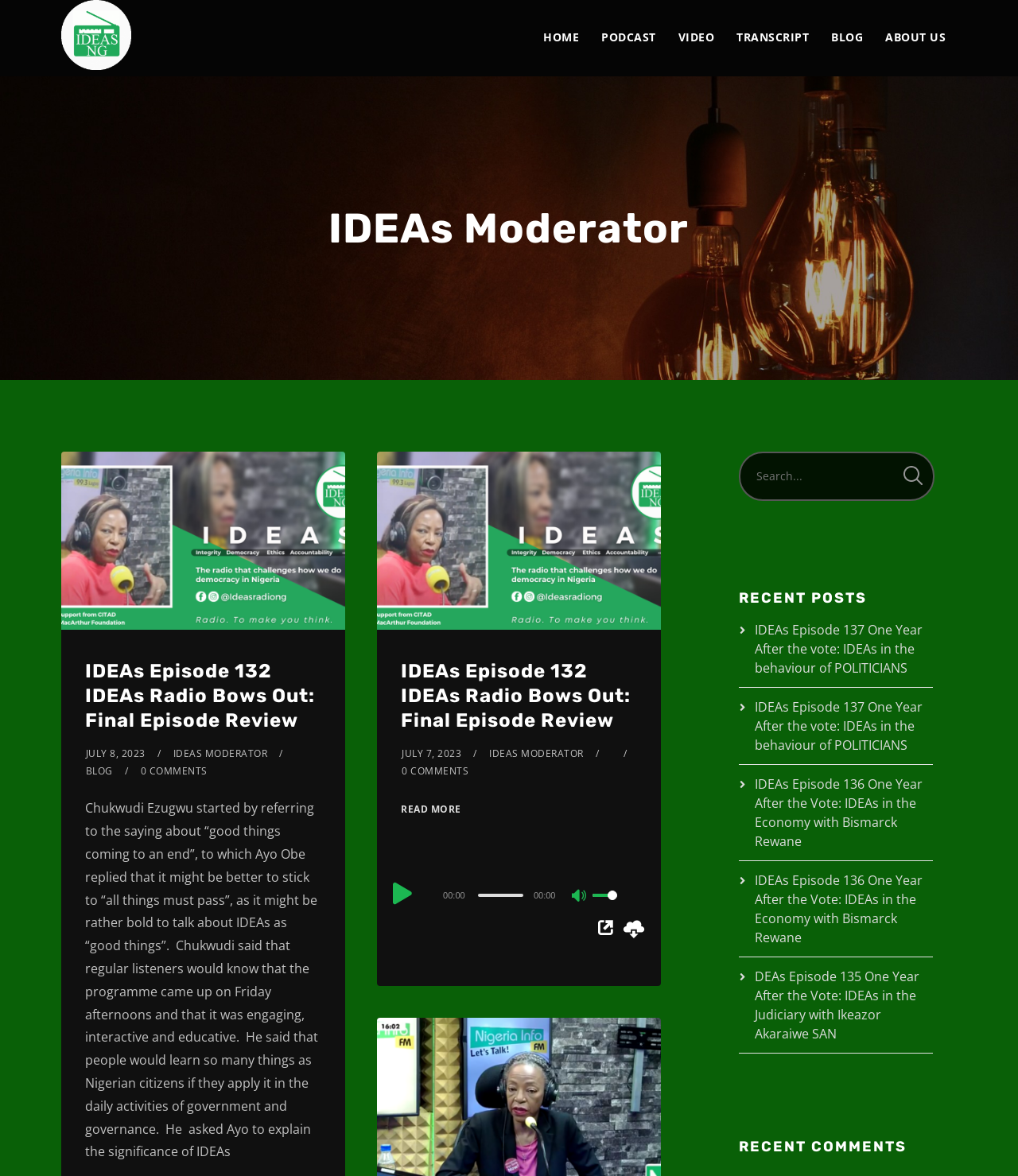Give a one-word or one-phrase response to the question:
What is the purpose of the slider below the audio player?

Volume control